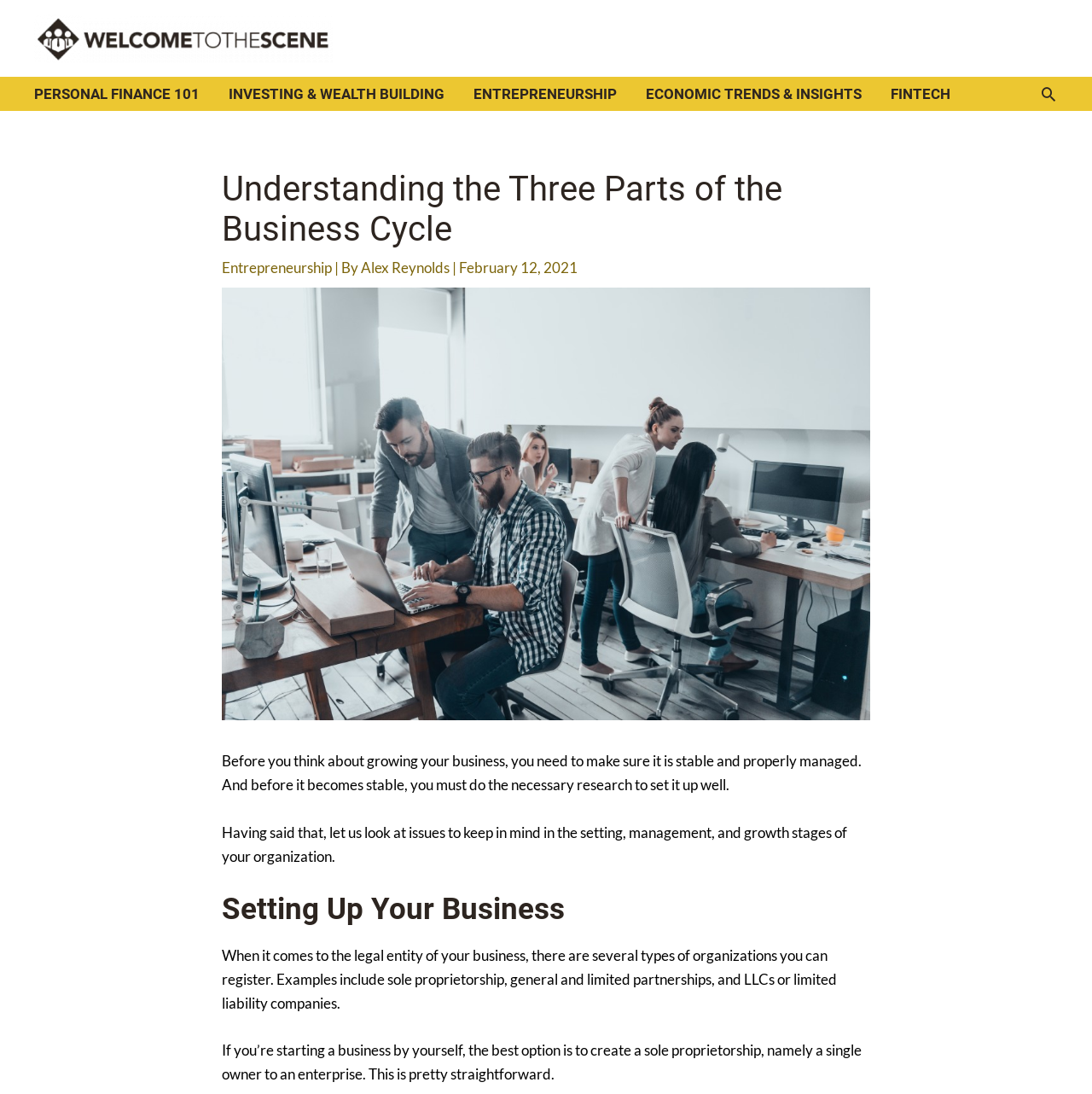Generate an in-depth caption that captures all aspects of the webpage.

The webpage is focused on providing important information for entrepreneurs to consider. At the top left corner, there is a logo of "welcometothescene.com" with a link to the website. Below the logo, there are five links to different categories: "PERSONAL FINANCE 101", "INVESTING & WEALTH BUILDING", "ENTREPRENEURSHIP", "ECONOMIC TRENDS & INSIGHTS", and "FINTECH". These links are horizontally aligned and take up about half of the screen width.

To the right of these links, there is a search icon link. Below the search icon, there is a header section with a heading "Understanding the Three Parts of the Business Cycle". This section also contains a link to "Entrepreneurship" and information about the author, "Alex Reynolds", and the date "February 12, 2021". There is also an image of employees working together in this section.

The main content of the webpage starts below the header section. There are three paragraphs of text that discuss the importance of setting up, managing, and growing a business. The first paragraph explains that before growing a business, it needs to be stable and properly managed, and before that, it needs to be set up well. The second paragraph introduces the topics of setting up, managing, and growing a business. The third paragraph starts discussing the legal entity of a business, explaining the different types of organizations that can be registered, such as sole proprietorship, general and limited partnerships, and LLCs or limited liability companies.

Below the third paragraph, there is a heading "Setting Up Your Business" and another paragraph that continues discussing the legal entity of a business, specifically the option of creating a sole proprietorship when starting a business by oneself.